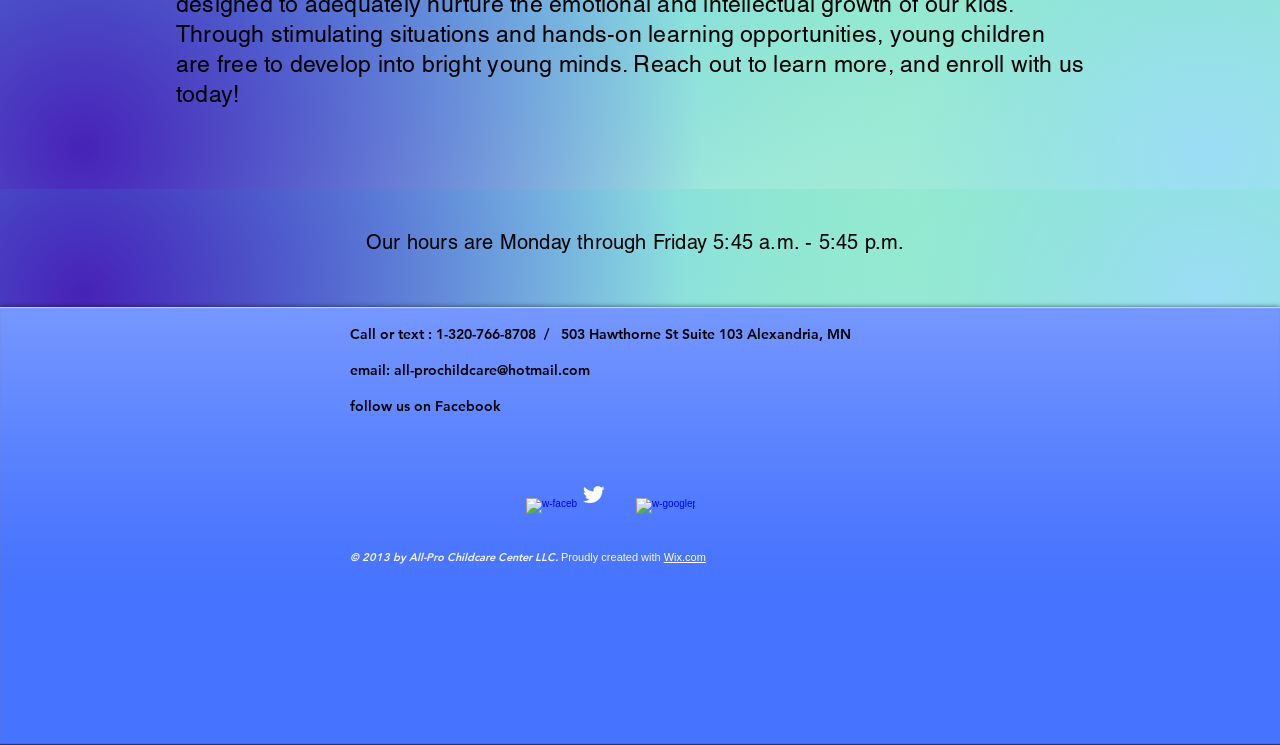Identify the bounding box coordinates for the UI element that matches this description: "aria-label="Twitter Clean"".

[0.454, 0.646, 0.473, 0.68]